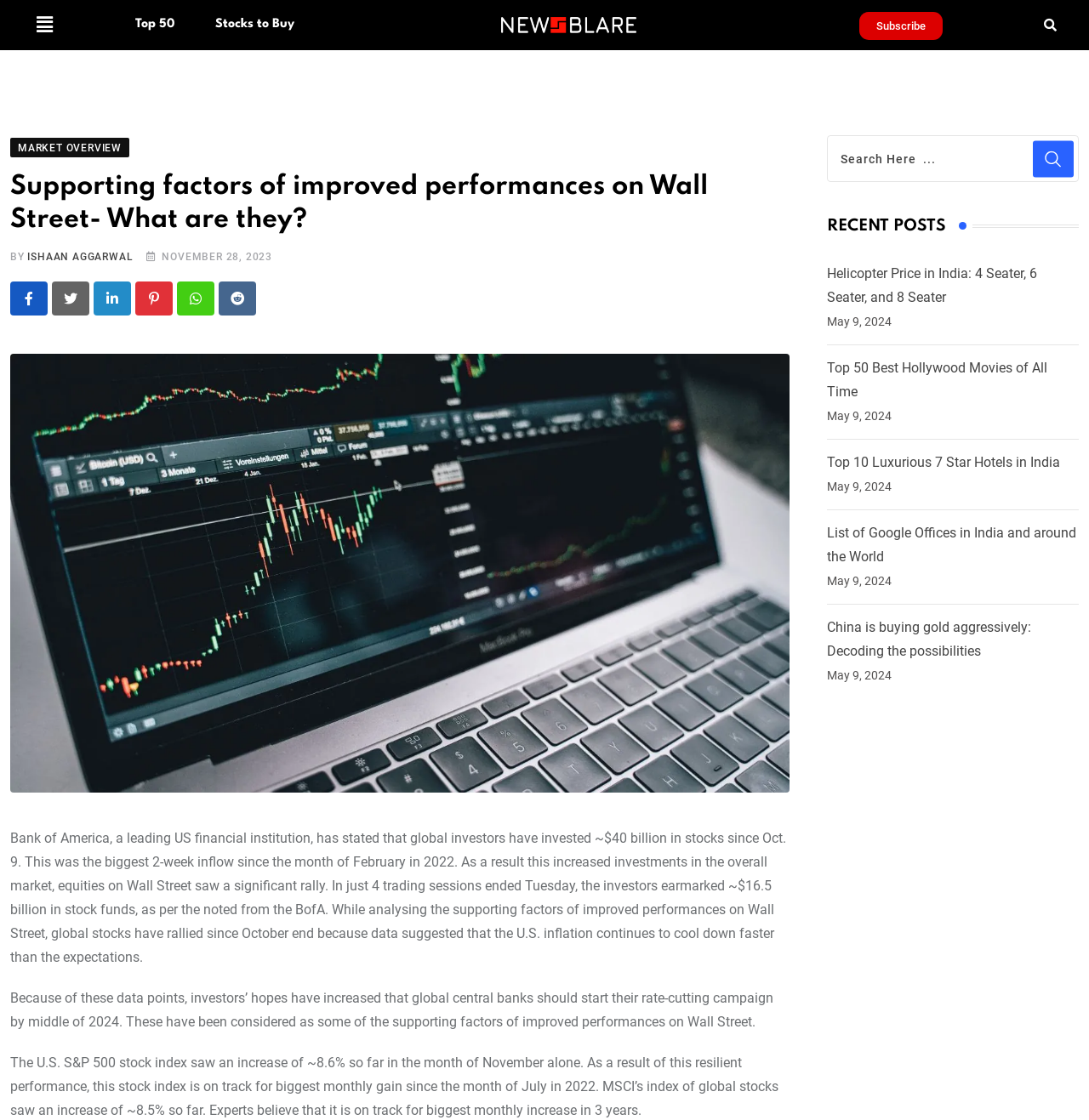Can you identify and provide the main heading of the webpage?

Supporting factors of improved performances on Wall Street- What are they?